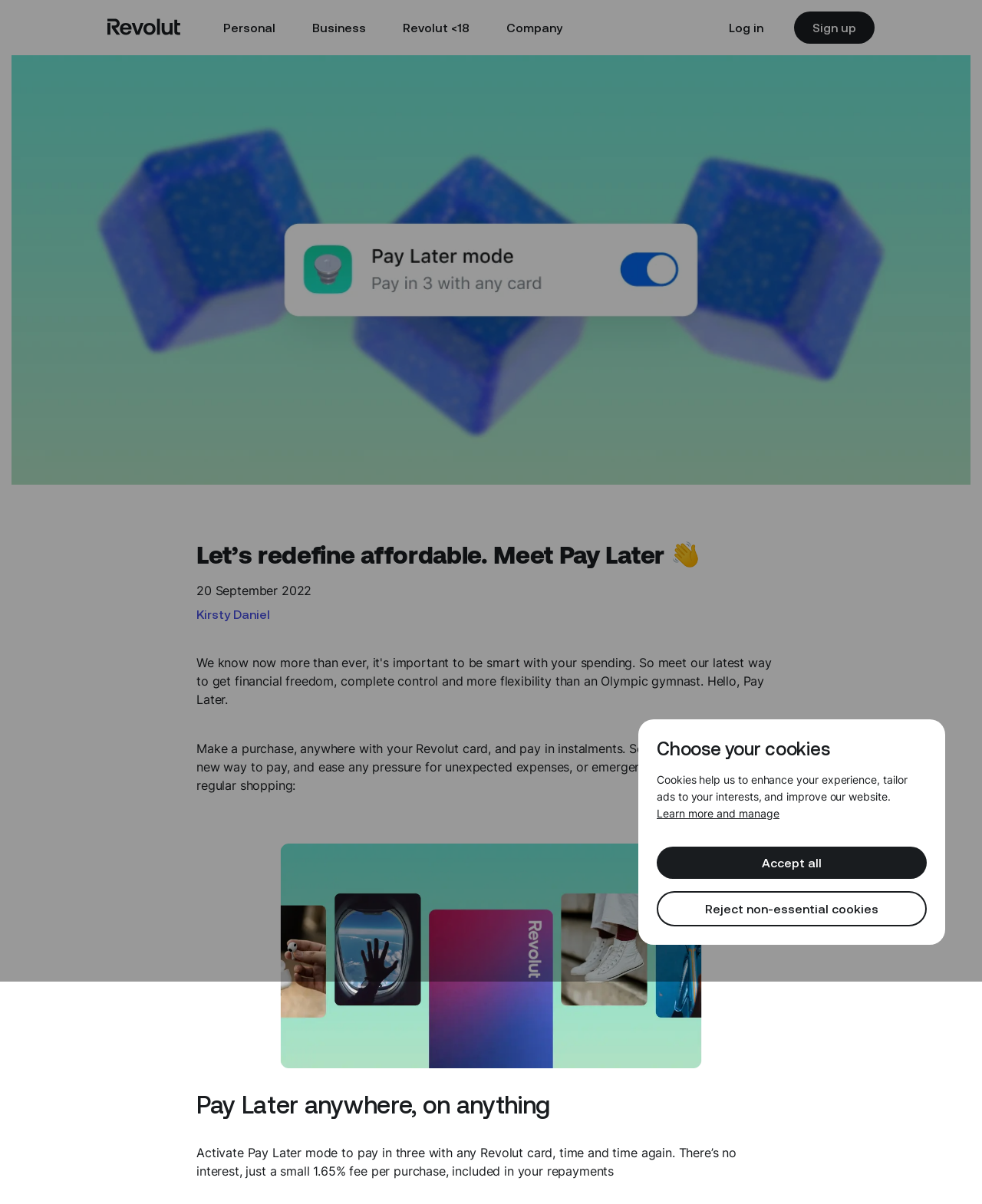Please find the bounding box coordinates of the section that needs to be clicked to achieve this instruction: "Learn more about Pay Later".

[0.2, 0.615, 0.796, 0.659]